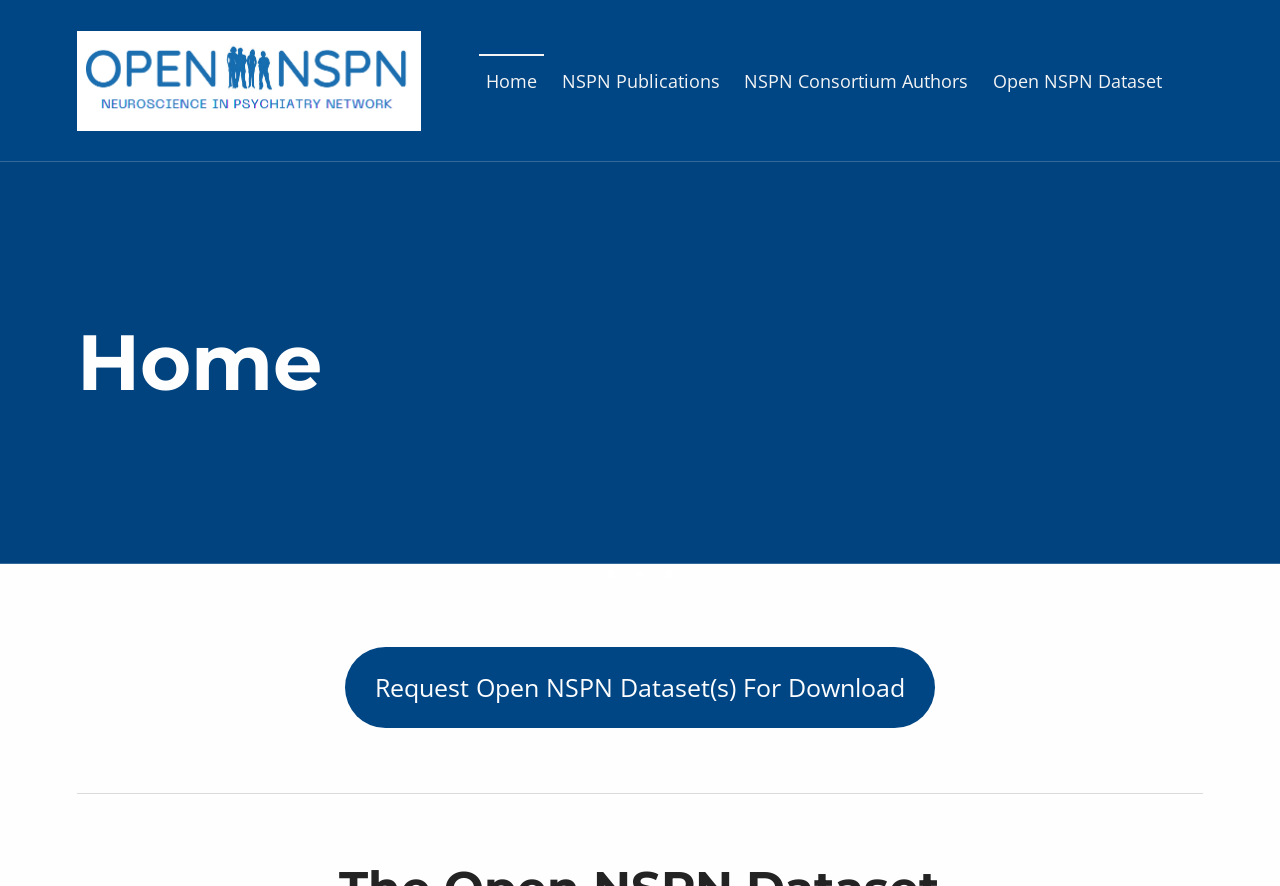Please provide a brief answer to the question using only one word or phrase: 
What is the name of the first link in the primary menu?

Home